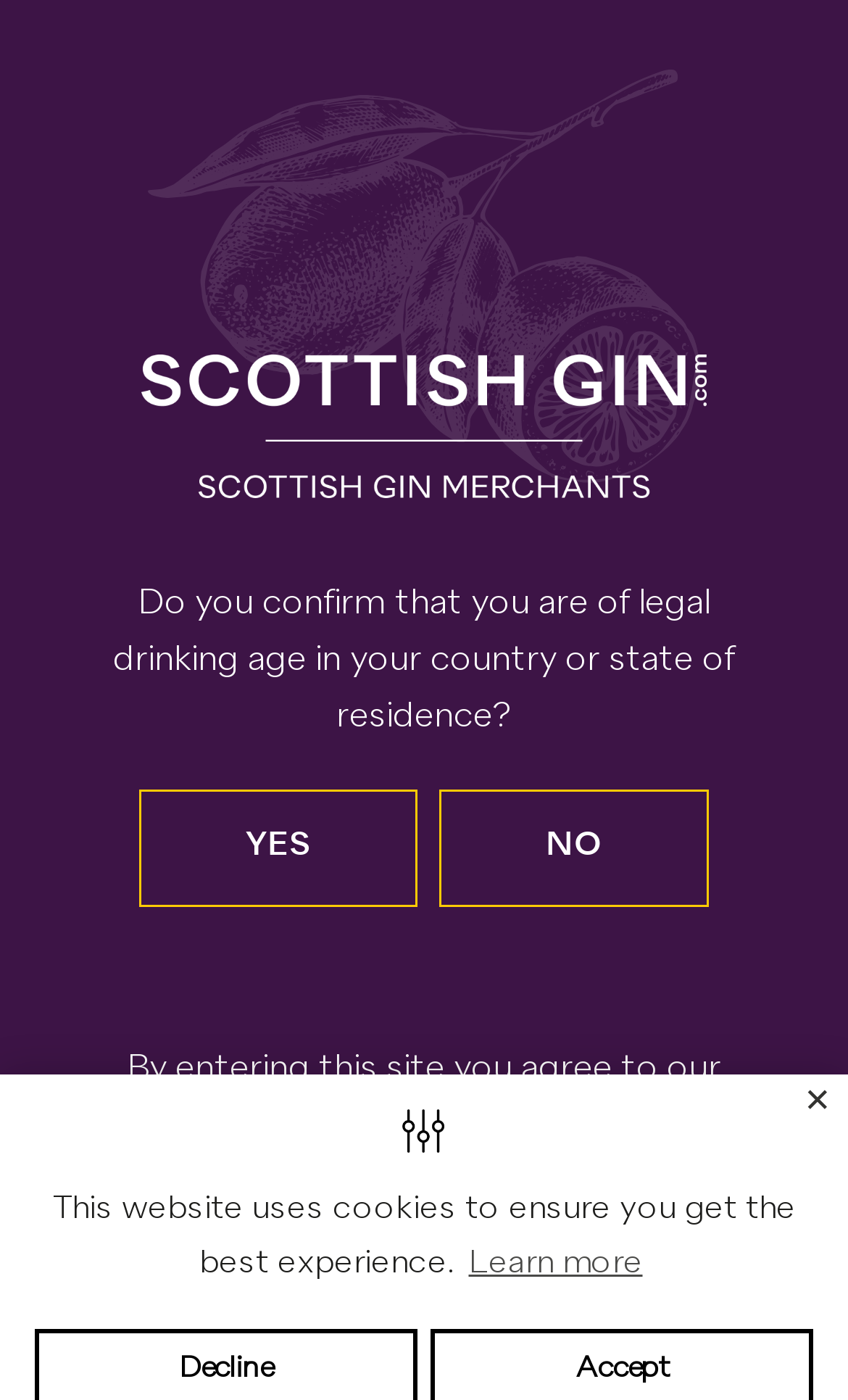Please find the bounding box coordinates of the element that you should click to achieve the following instruction: "Share the article on Twitter". The coordinates should be presented as four float numbers between 0 and 1: [left, top, right, bottom].

None